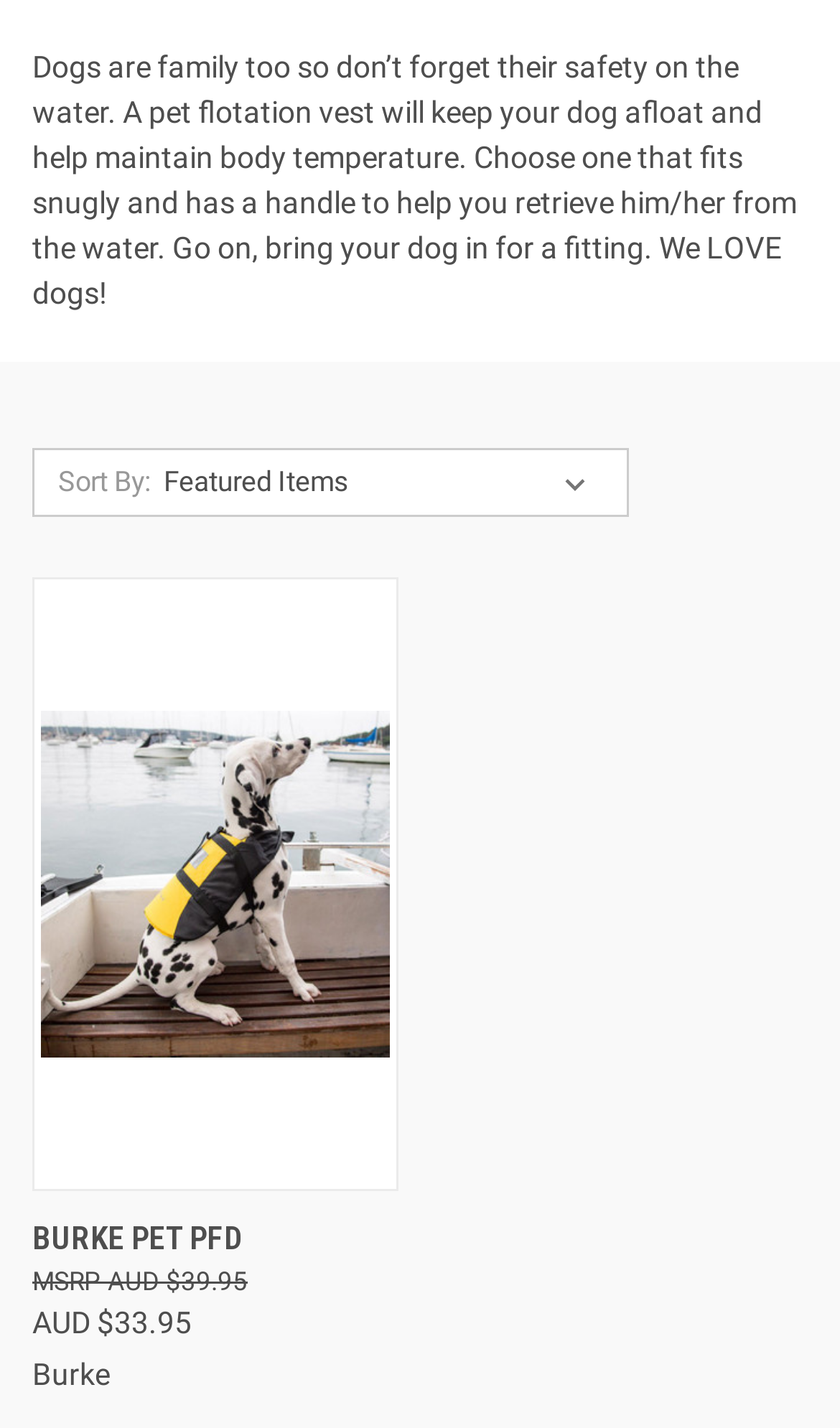Please provide the bounding box coordinate of the region that matches the element description: alt="Evergreen Prime Capital". Coordinates should be in the format (top-left x, top-left y, bottom-right x, bottom-right y) and all values should be between 0 and 1.

None